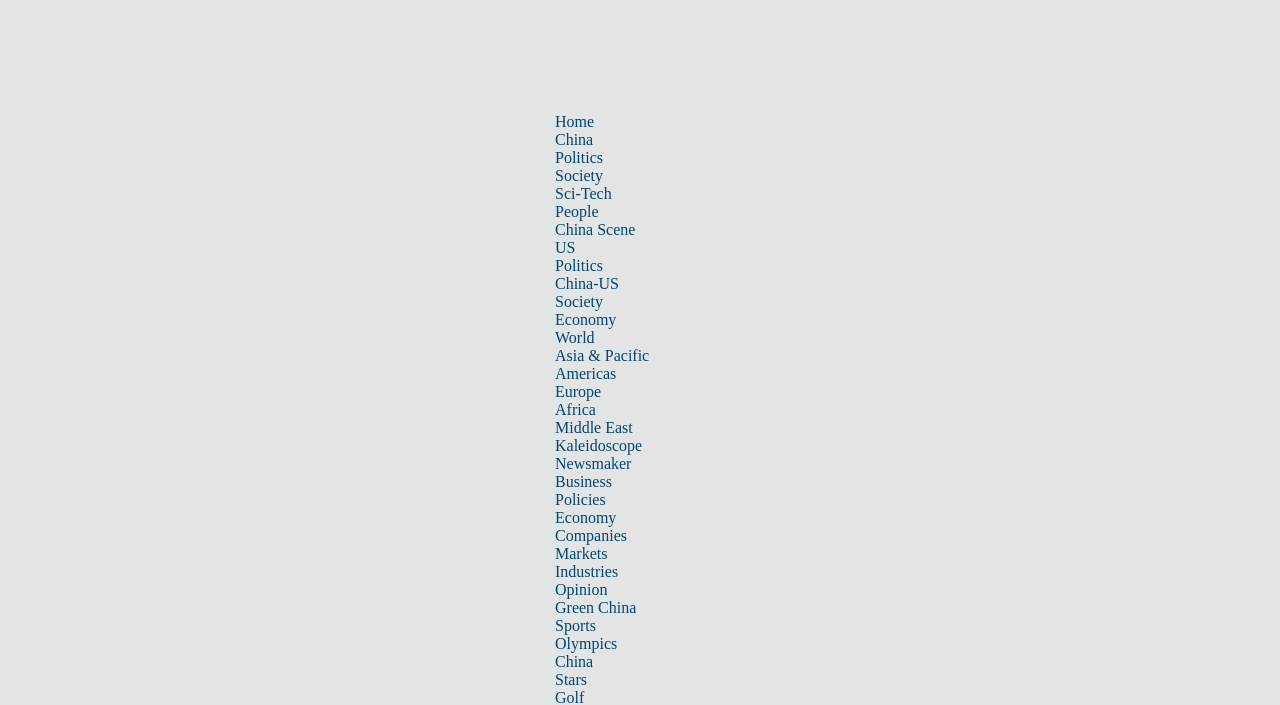What is the last link in the 'Business' section?
Using the image as a reference, give a one-word or short phrase answer.

Industries